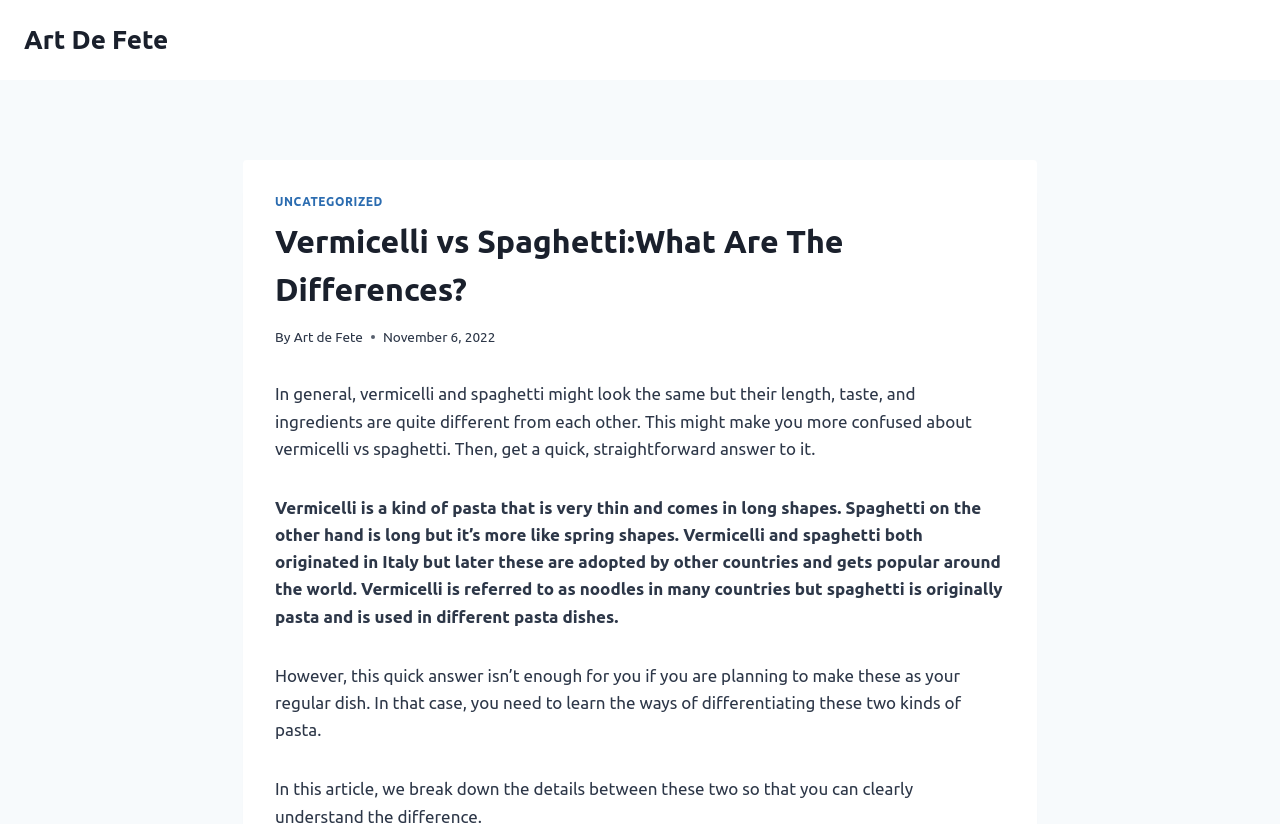Can you find and generate the webpage's heading?

Vermicelli vs Spaghetti:What Are The Differences?